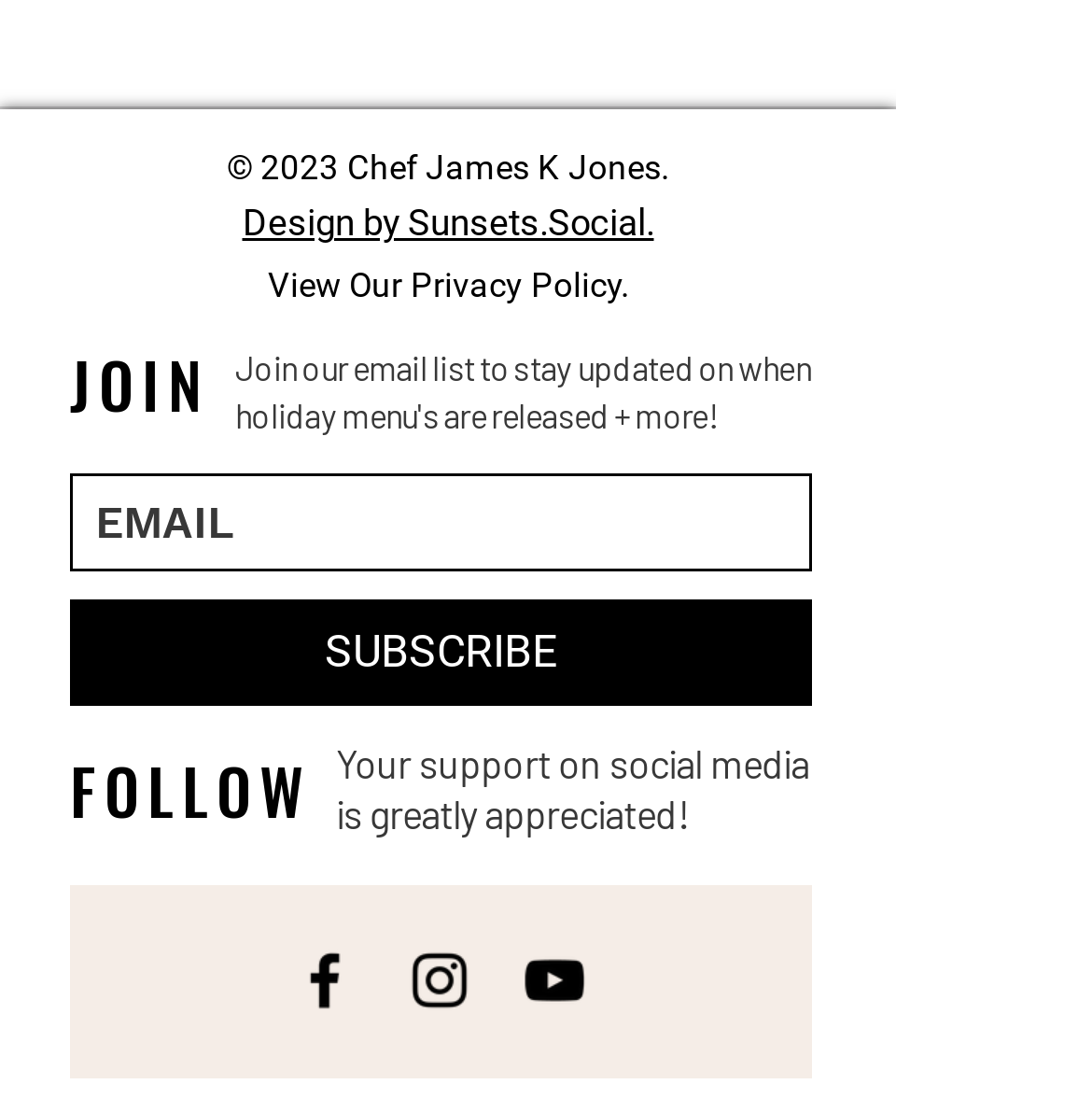Locate the bounding box coordinates of the UI element described by: "View Our Privacy Policy". The bounding box coordinates should consist of four float numbers between 0 and 1, i.e., [left, top, right, bottom].

[0.245, 0.243, 0.568, 0.279]